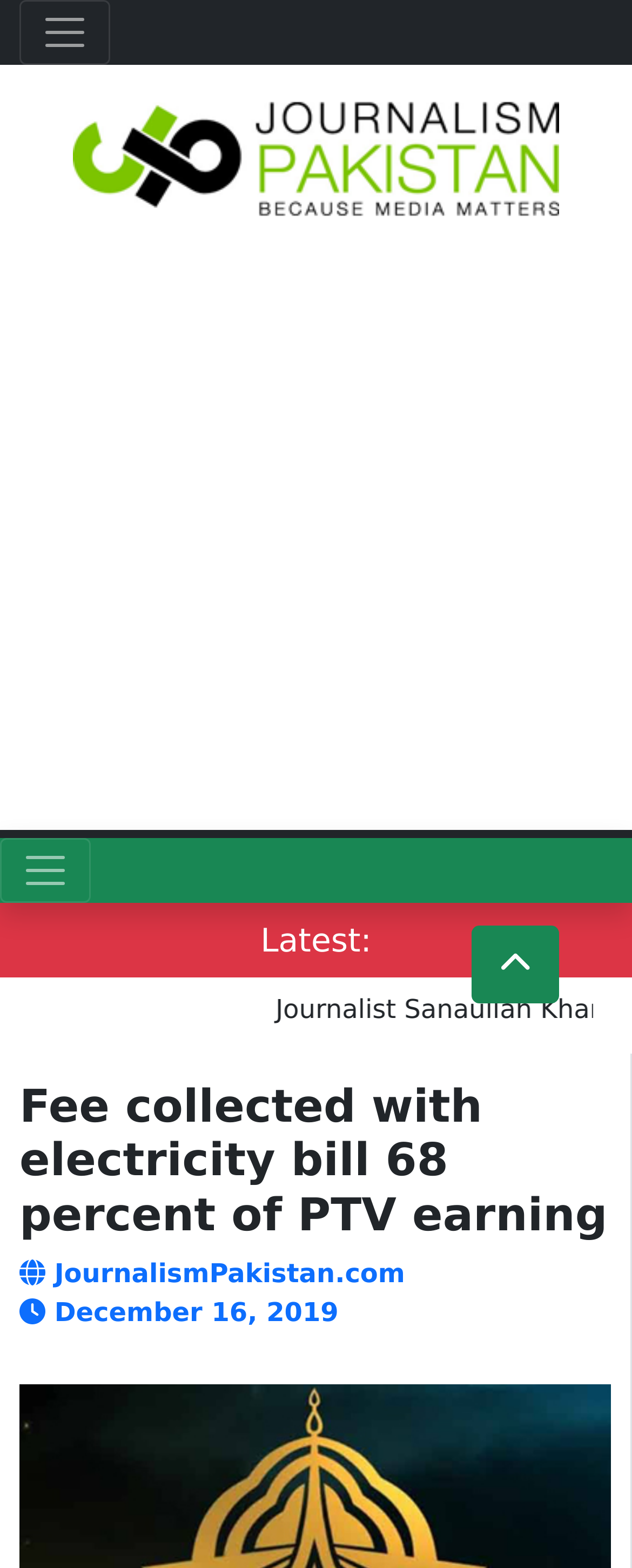Create a detailed summary of the webpage's content and design.

The webpage appears to be a news article or blog post discussing the revenue of Pakistan Television (PTV). At the top, there is a button on the left side, followed by a link to "Journalism Pakistan" with an associated image. Below this, there is an iframe taking up the full width of the page, likely containing an advertisement.

Further down, there is another button on the left side, and a "Latest" label is positioned to the right of it. The main content of the page is a heading that reads "Fee collected with electricity bill 68 percent of PTV earning", which is centered near the top of the page. Below this heading, there is a paragraph of text, although the exact content is not specified. 

At the bottom of the page, there is a link with an icon, and two lines of text: "JournalismPakistan.com" and "December 16, 2019", which likely indicate the source and publication date of the article, respectively.